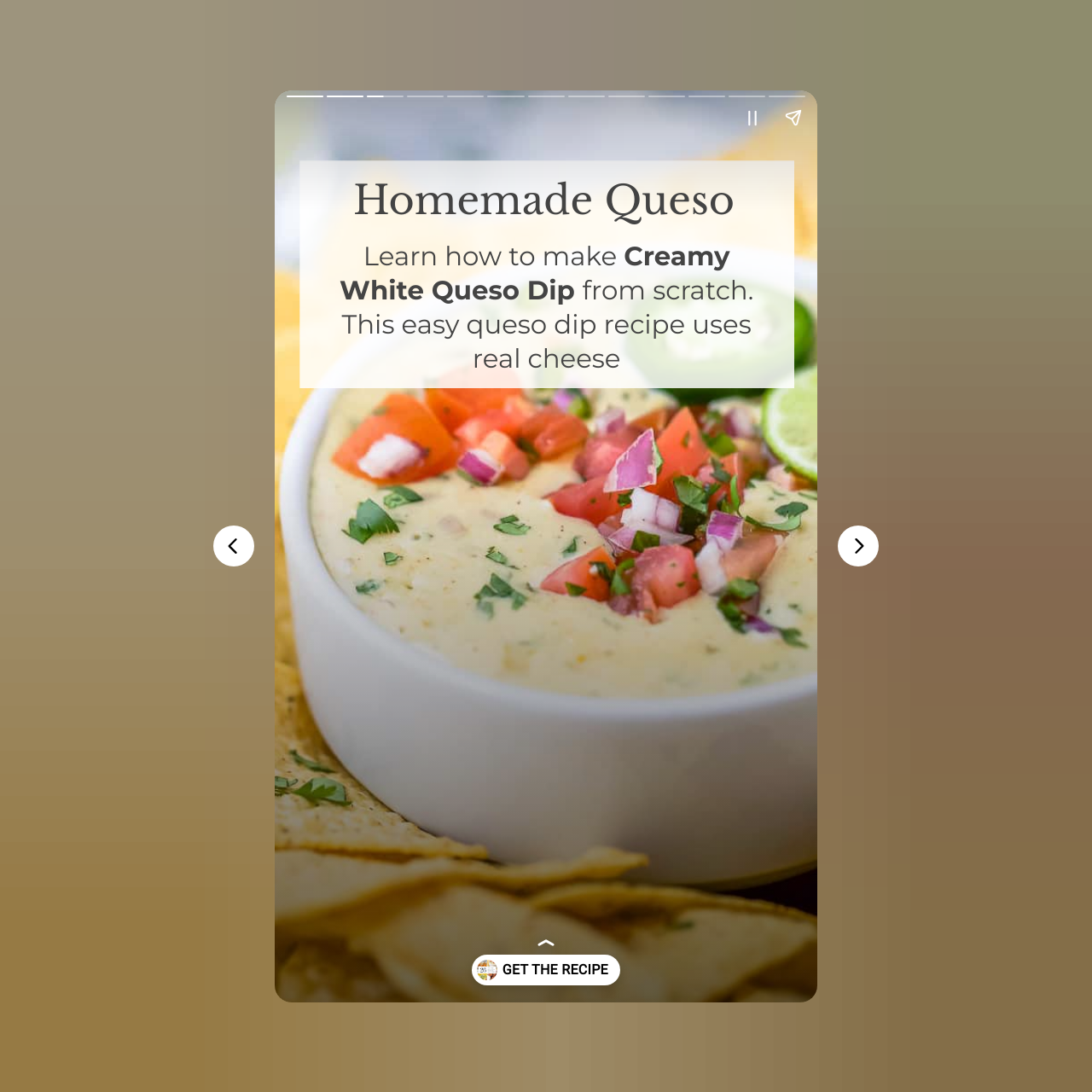From the screenshot, find the bounding box of the UI element matching this description: "aria-label="Share story"". Supply the bounding box coordinates in the form [left, top, right, bottom], each a float between 0 and 1.

[0.708, 0.089, 0.745, 0.126]